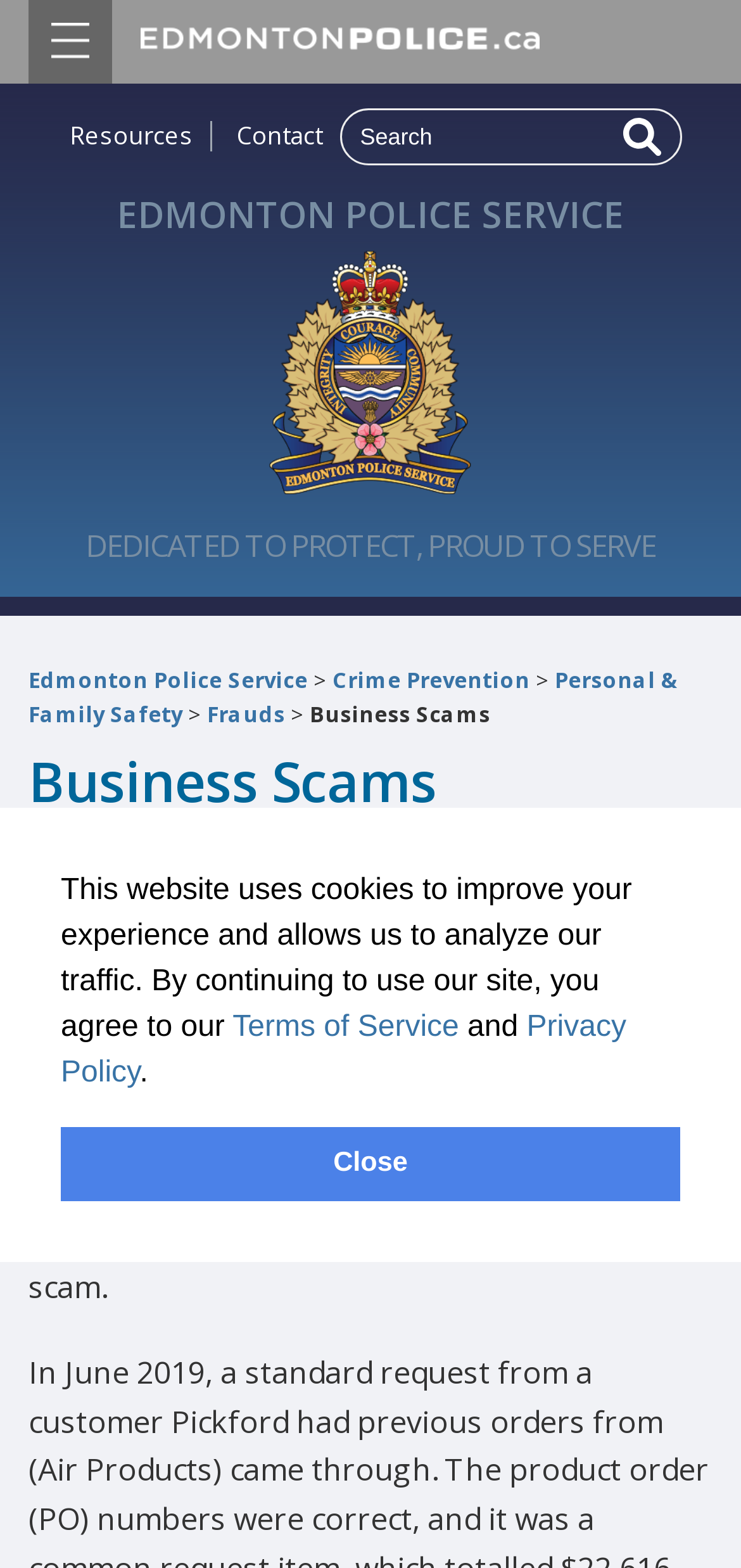Articulate a detailed summary of the webpage's content and design.

The webpage is about Business Scams, specifically focusing on fraudulent activities targeting businesses. At the top of the page, there is a cookie consent dialog with a brief description, links to Terms of Service and Privacy Policy, and buttons to learn more about cookies and dismiss the message.

Below the dialog, there is a header section with links to Resources, Contact, and a search textbox. On the right side of the header, there is an image and a link.

The main content of the page starts with a heading "EDMONTON POLICE SERVICE" followed by a link to the Edmonton Police Service website and an image of the service's logo. Below this, there is a static text "DEDICATED TO PROTECT, PROUD TO SERVE".

On the left side of the page, there is a menu image and another image of the Edmonton Police Service logo. Below these images, there are links to various sections, including Crime Prevention, Personal & Family Safety, Frauds, and Business Scams.

The main content of the Business Scams section starts with a heading "Business Scams" followed by a description of business fraud and its impact on businesses. There is also a specific example of a business, Pickford in Edmonton, that was targeted by a business scam but successfully avoided it by following their processes and communicating with each other.